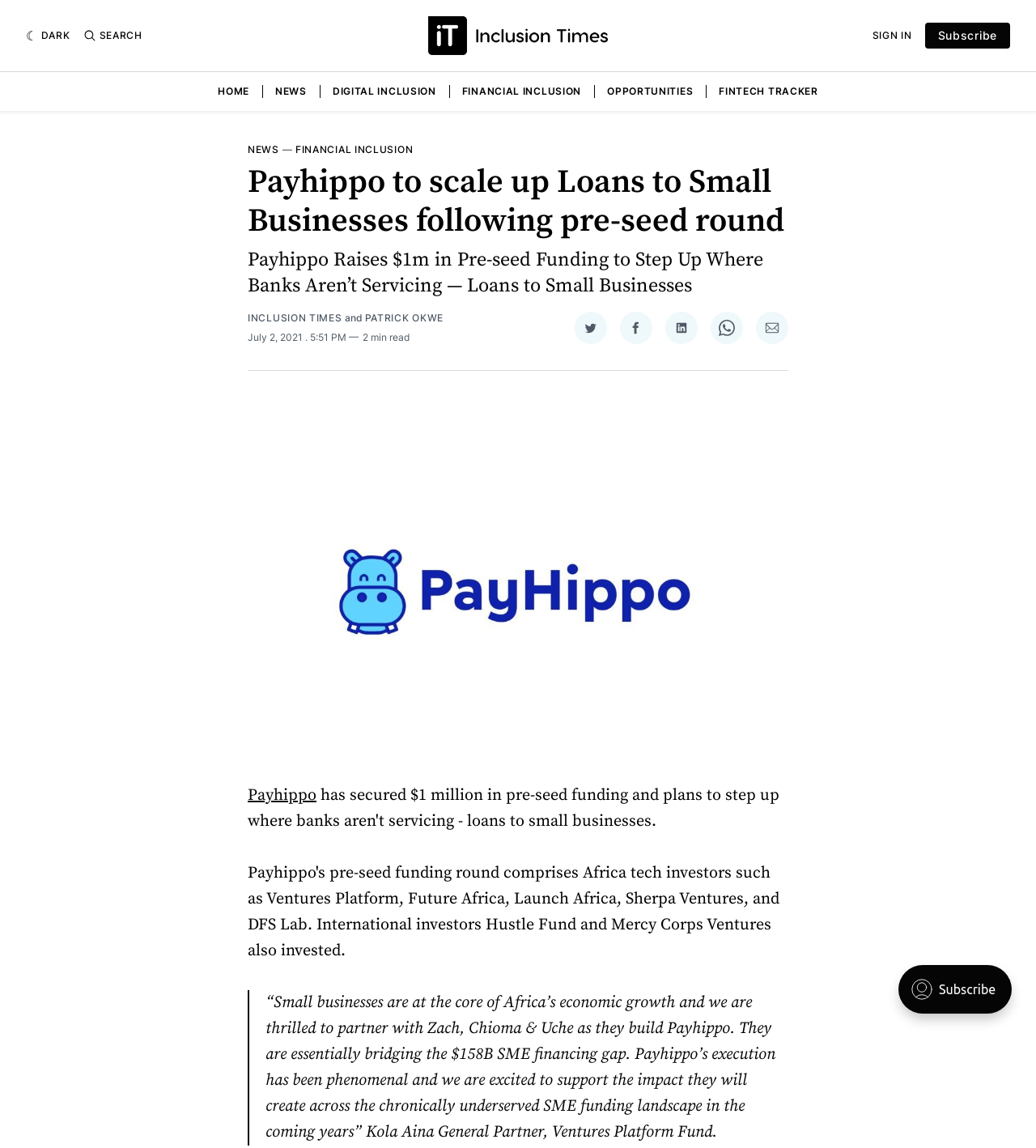Provide a one-word or short-phrase answer to the question:
What is the amount of funding raised by Payhippo?

$1m